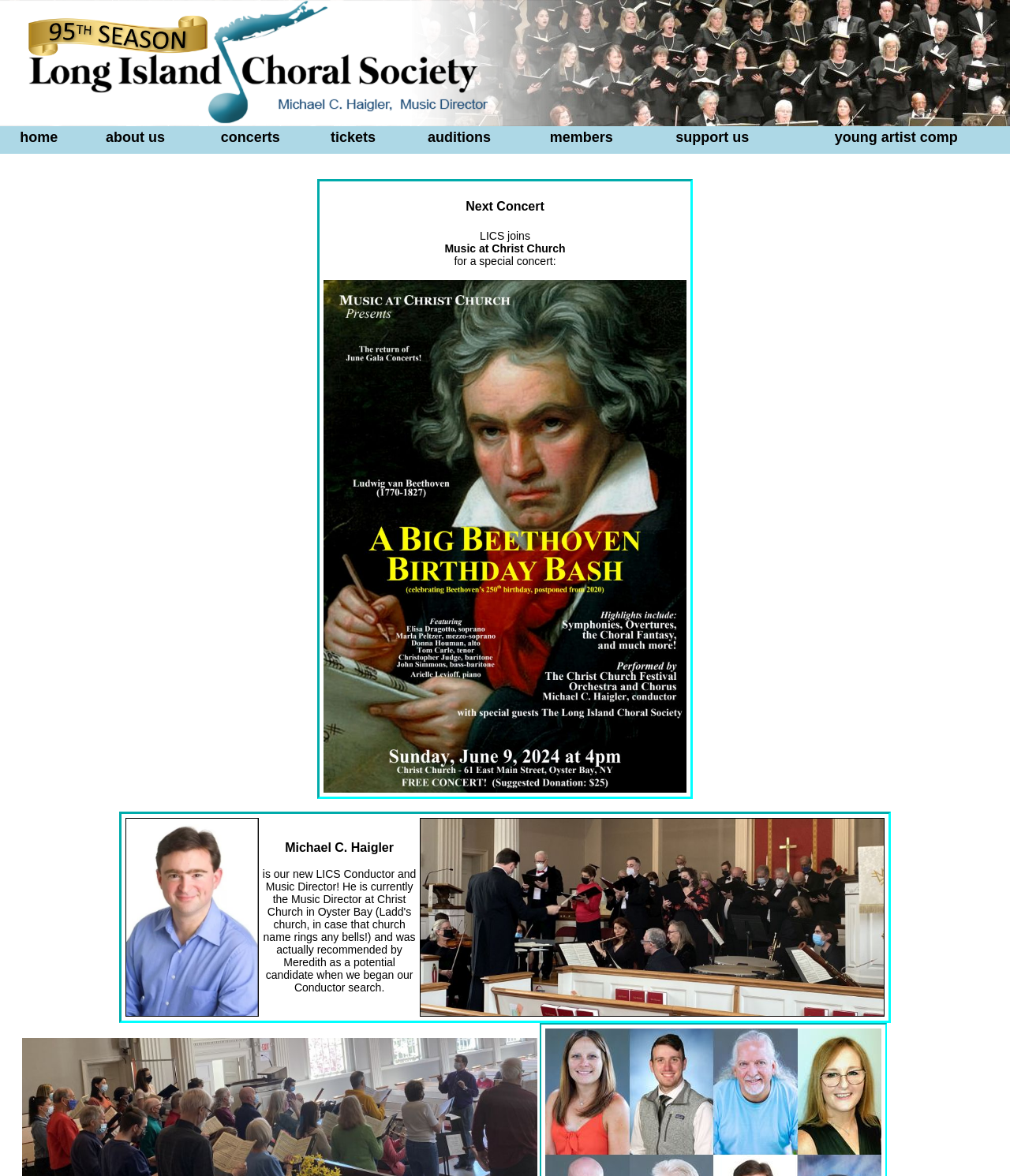Give a full account of the webpage's elements and their arrangement.

The webpage is about the Long Island Choral Society. At the top, there is a navigation menu with 7 links: "home", "about us", "concerts", "tickets", "auditions", "members", and "support us" followed by "young artist comp". 

Below the navigation menu, there are two main sections. On the left, there is a section with a title "Next Concert" and a brief description of an upcoming concert, "LICS joins Music at Christ Church for a special concert:". This section also contains a link and an image.

On the right, there is another section with an image at the top, followed by a paragraph of text introducing Michael C. Haigler, the new conductor and music director of the Long Island Choral Society. This section also contains another image at the bottom.